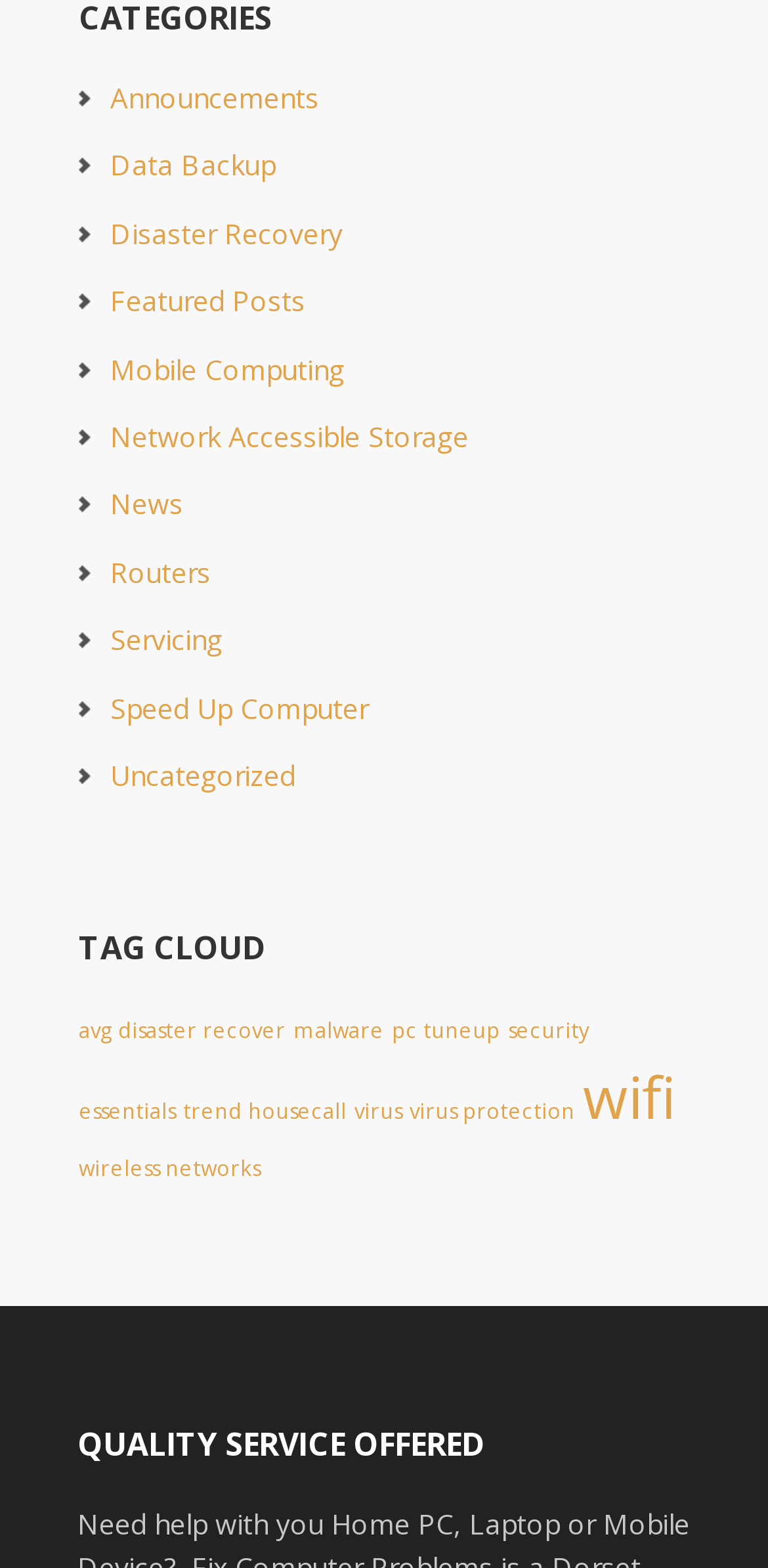Please identify the bounding box coordinates of the element I should click to complete this instruction: 'Click on Announcements'. The coordinates should be given as four float numbers between 0 and 1, like this: [left, top, right, bottom].

[0.144, 0.05, 0.415, 0.074]